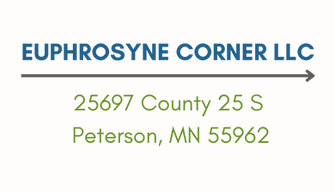Refer to the image and provide an in-depth answer to the question: 
What is the color of the arrow?

The arrow guiding the viewer's eye to the address details below the company's name is green in color.